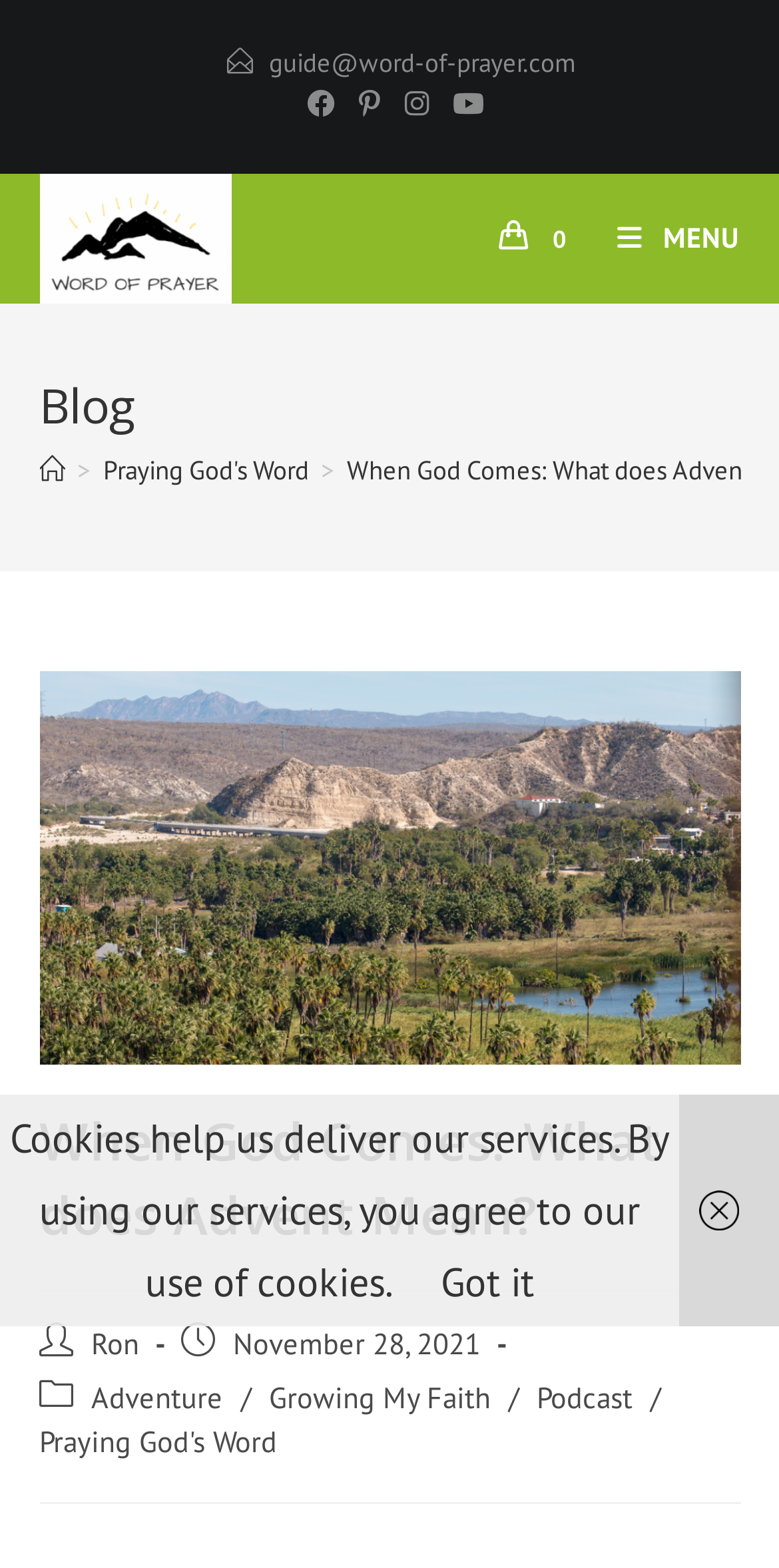Please identify the bounding box coordinates of the clickable region that I should interact with to perform the following instruction: "Check the author of the blog post". The coordinates should be expressed as four float numbers between 0 and 1, i.e., [left, top, right, bottom].

[0.117, 0.845, 0.178, 0.869]